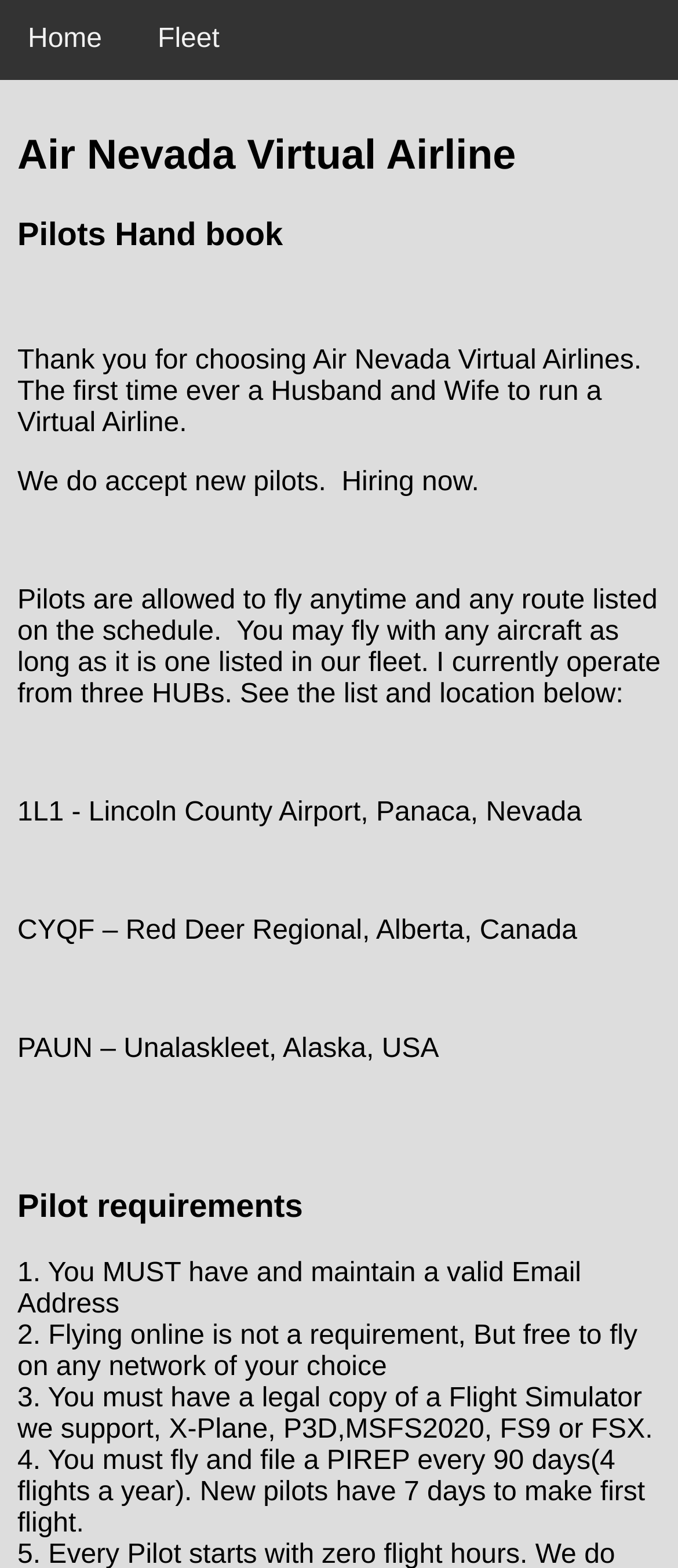How many hubs does Air Nevada Virtual Airlines operate from?
From the image, respond using a single word or phrase.

3